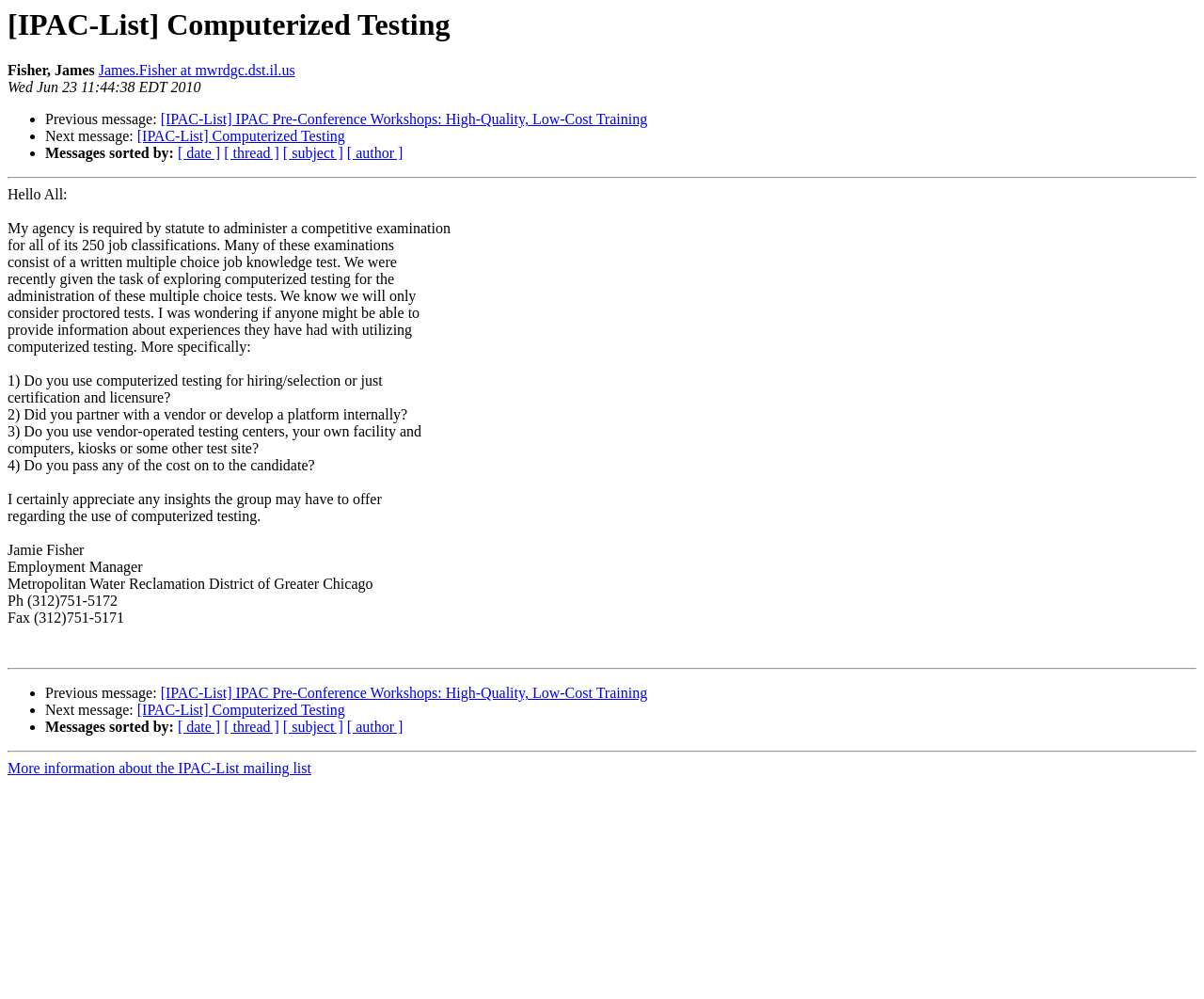Indicate the bounding box coordinates of the element that needs to be clicked to satisfy the following instruction: "Visit James Fisher's homepage". The coordinates should be four float numbers between 0 and 1, i.e., [left, top, right, bottom].

[0.082, 0.063, 0.245, 0.079]